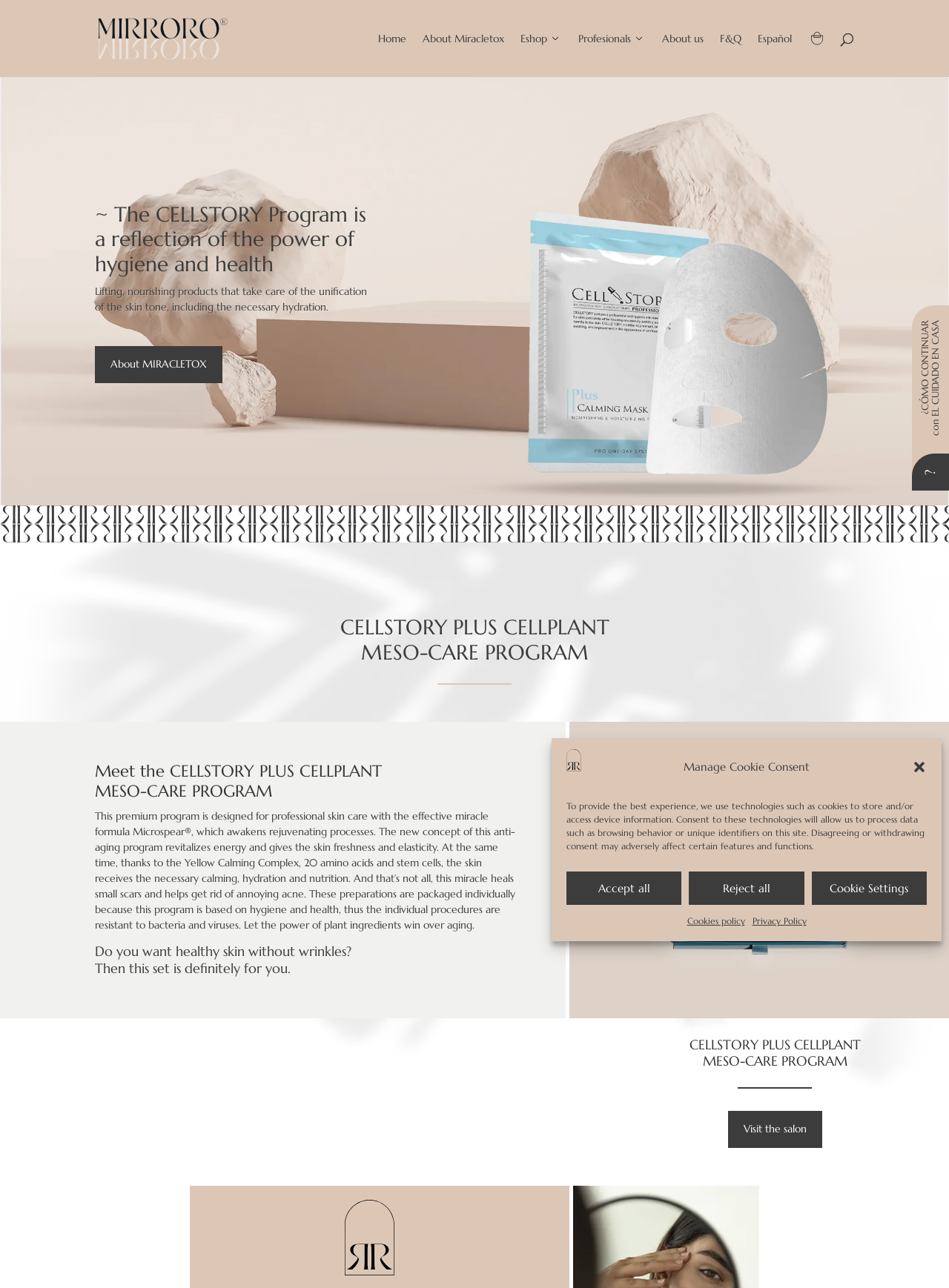Using the information in the image, give a detailed answer to the following question: What is the main ingredient in the miracle formula?

According to the webpage, the miracle formula Microspear is the key ingredient in the CELLSTORY PLUS CELLPLANT MESO-CARE PROGRAM, which awakens rejuvenating processes in the skin.